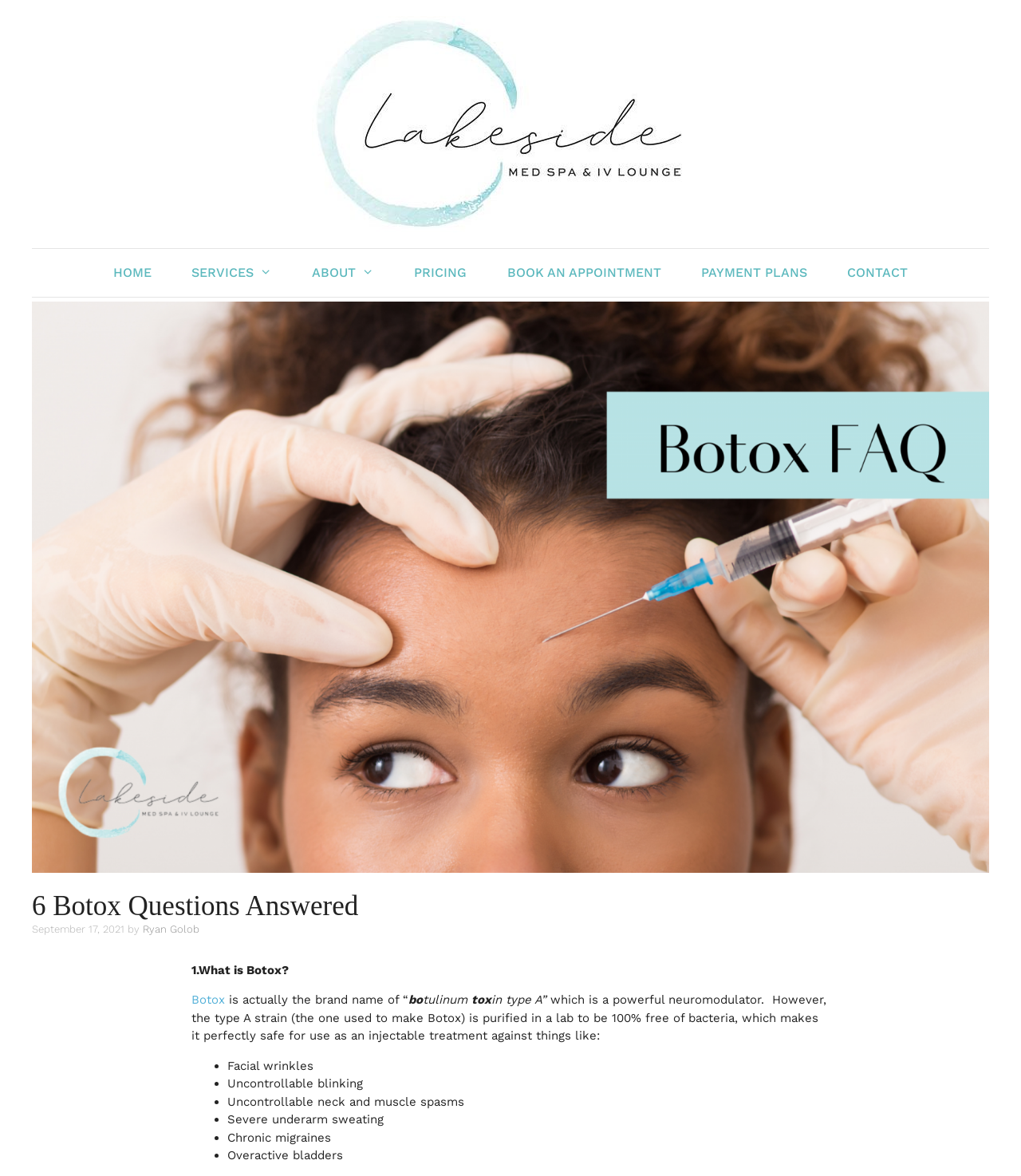Find the bounding box coordinates of the clickable element required to execute the following instruction: "Click the 'SERVICES' link". Provide the coordinates as four float numbers between 0 and 1, i.e., [left, top, right, bottom].

[0.168, 0.212, 0.286, 0.252]